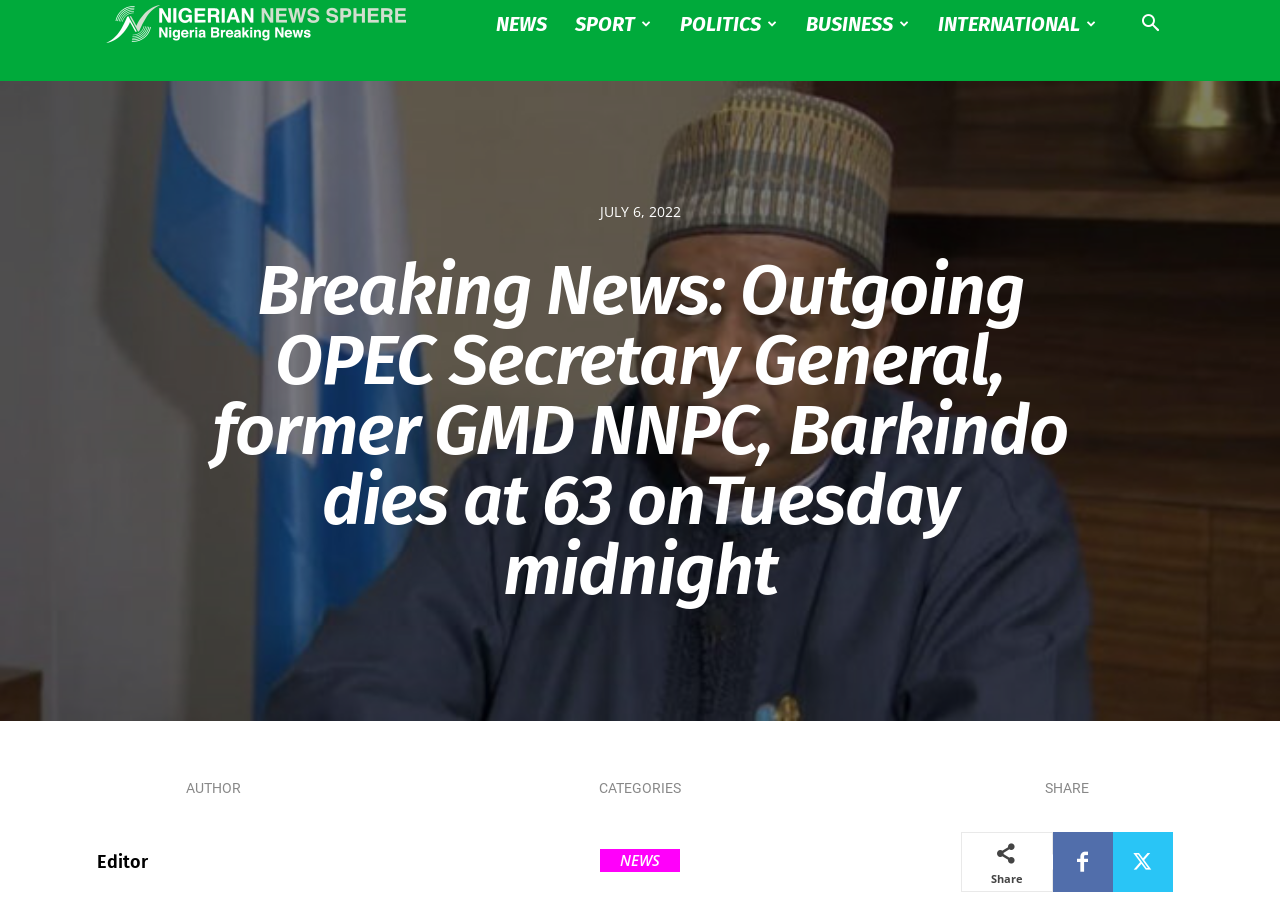Create an in-depth description of the webpage, covering main sections.

The webpage is a news article page, with a prominent headline "Breaking News: Outgoing OPEC Secretary General, former GMD NNPC, Barkindo dies at 63 on Tuesday midnight" located in the middle of the page. 

At the top of the page, there is a search button on the right side, and a series of links on the left side, including "Nigerian News Sphere", "NEWS", "SPORT", "POLITICS", "BUSINESS", and "INTERNATIONAL". 

Below the headline, there is a time stamp "JULY 6, 2022" on the left side. 

On the bottom of the page, there are three sections: "AUTHOR", "CATEGORIES", and "SHARE". The "AUTHOR" section has a link "Editor" with an accompanying image of the editor on the left side. The "CATEGORIES" section has a link "NEWS". The "SHARE" section has a text "Share" and two social media links represented by icons.